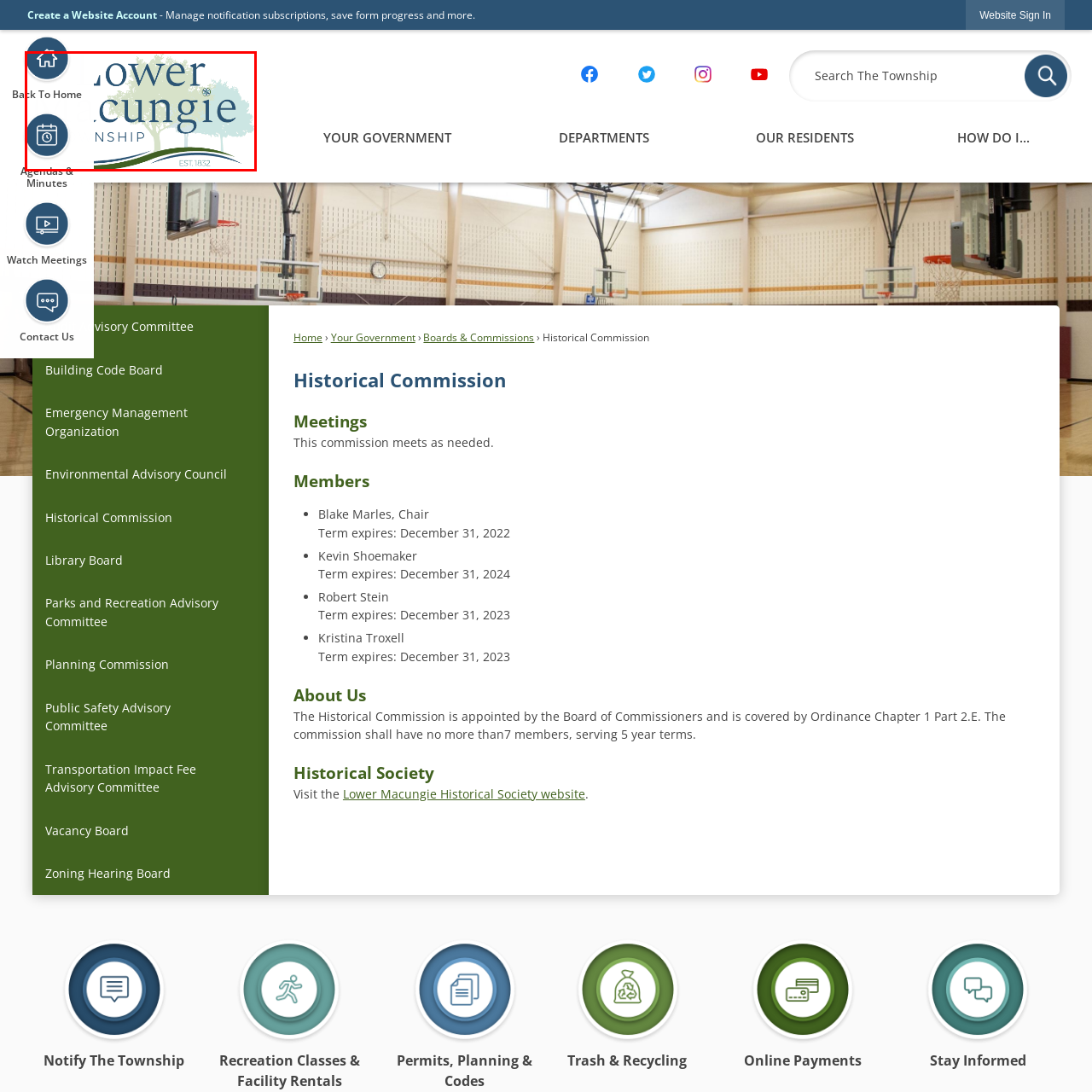Offer a detailed caption for the picture inside the red-bordered area.

The image features the official logo of Lower Macungie Township, set against a light background complemented by stylized tree graphics. The text prominently displays "Lower Macungie" in an attractive font, conveying the township's identity. Below it, the word "TOWNSHIP" is clearly articulated, accompanied by the establishment year "EST. 1832," indicating its historical significance. Additionally, to the left, there are navigational icons, including a home link labeled "Back To Home" and a calendar icon representing "Agendas & Minutes," facilitating easy access to important township resources for residents and visitors alike.